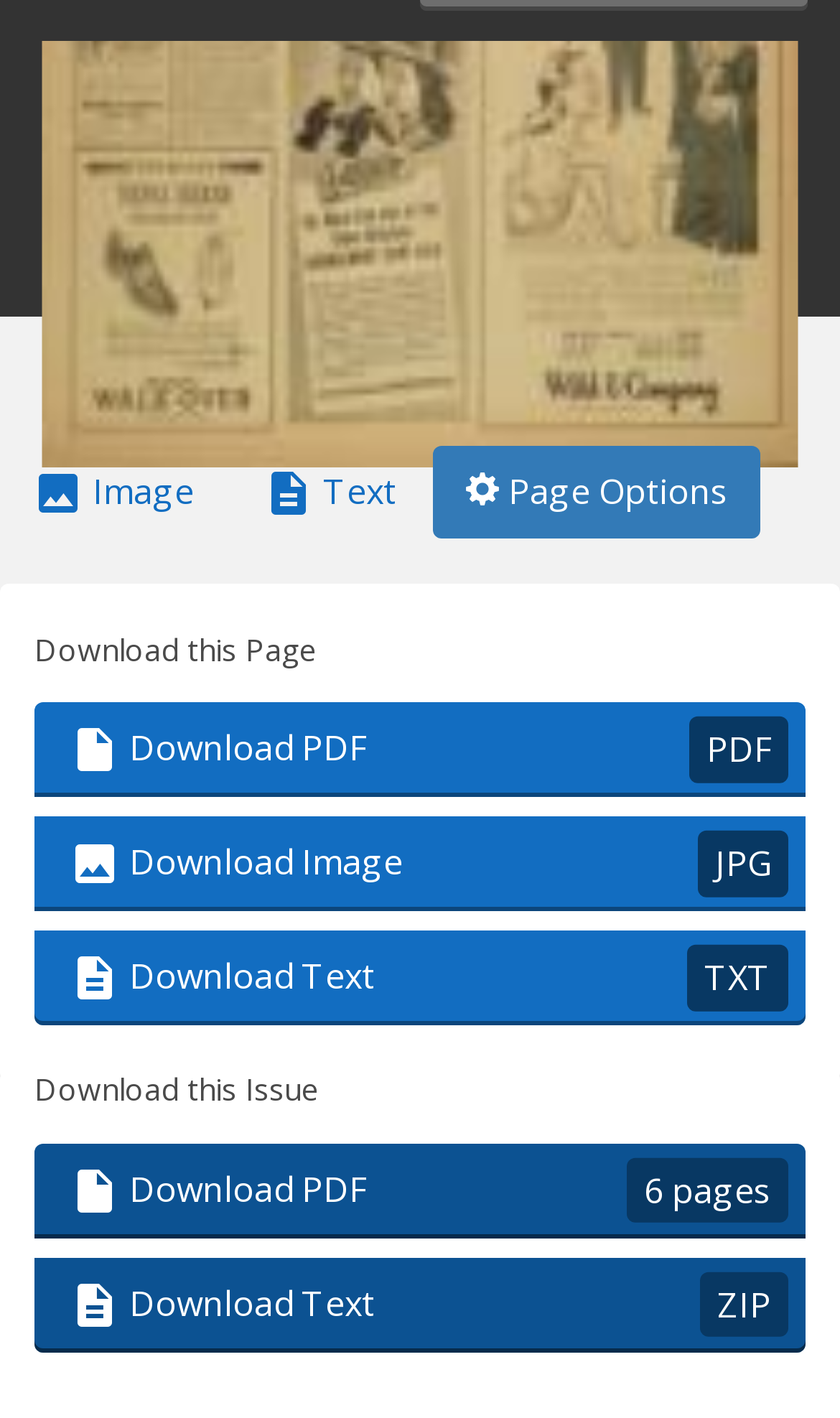Pinpoint the bounding box coordinates of the clickable element to carry out the following instruction: "Download this issue as Text ZIP."

[0.041, 0.886, 0.959, 0.953]